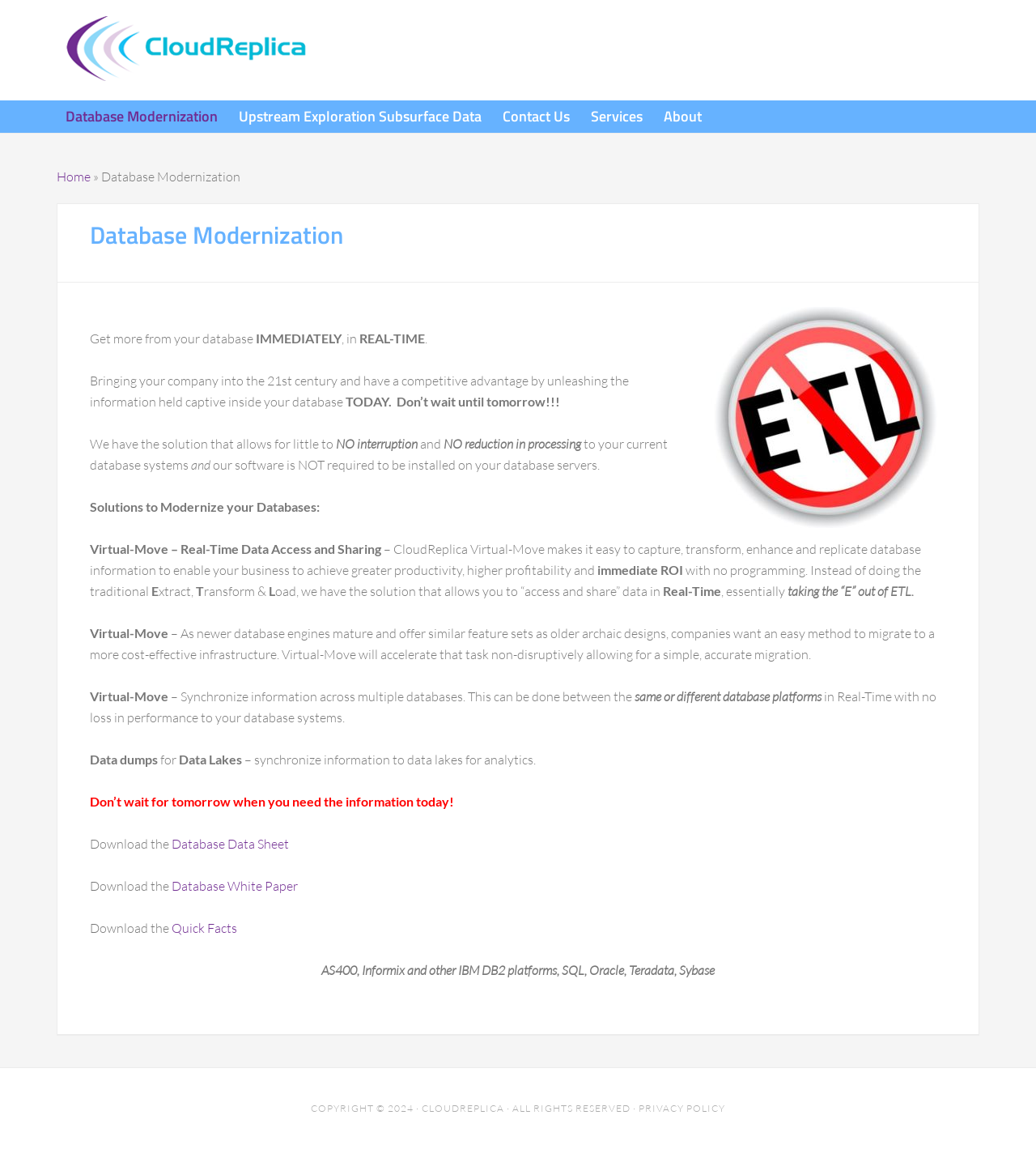Give a one-word or short phrase answer to the question: 
What is Virtual-Move?

Real-Time Data Access and Sharing